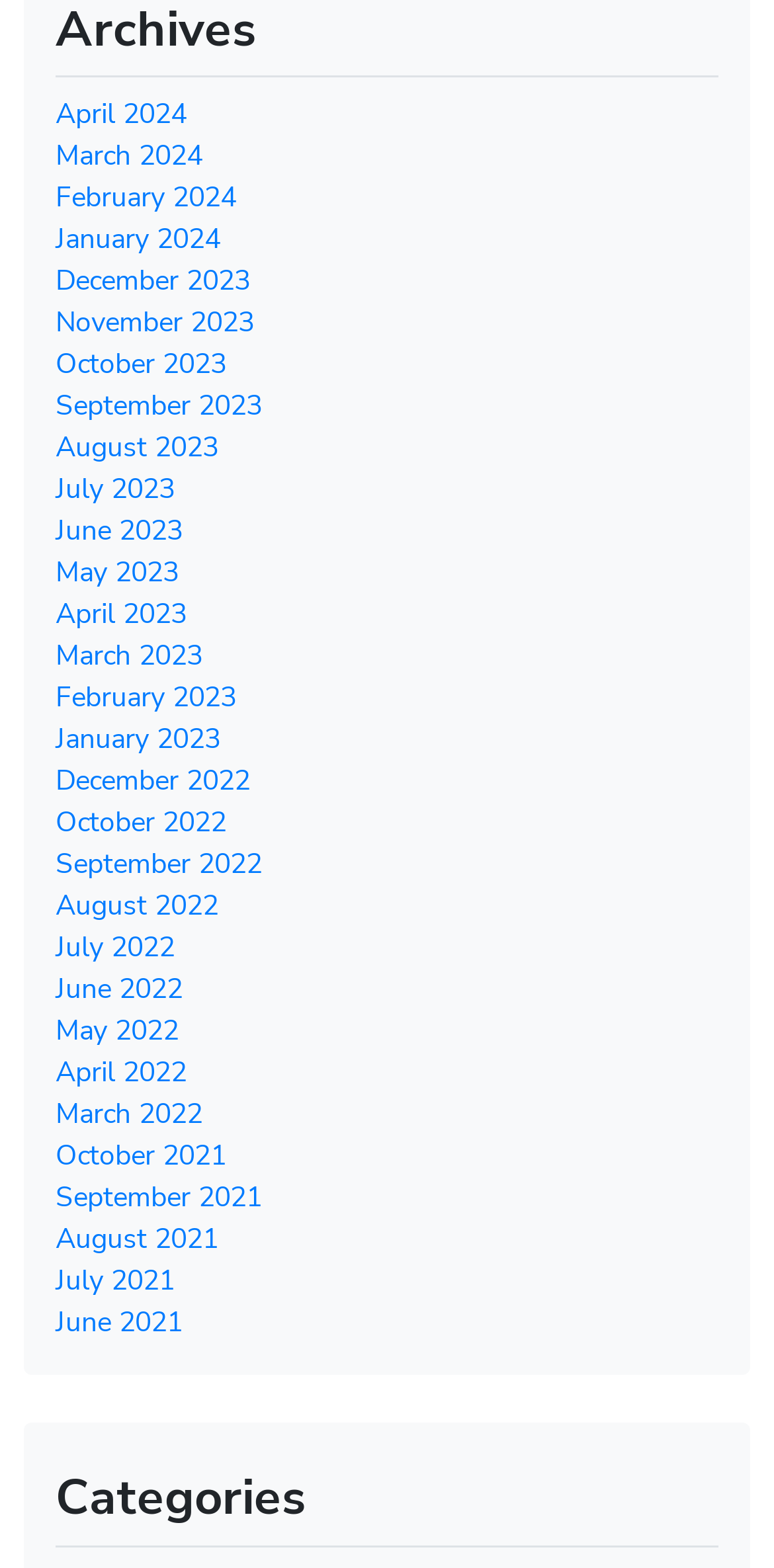Are the months listed in chronological order?
Please provide a single word or phrase answer based on the image.

No